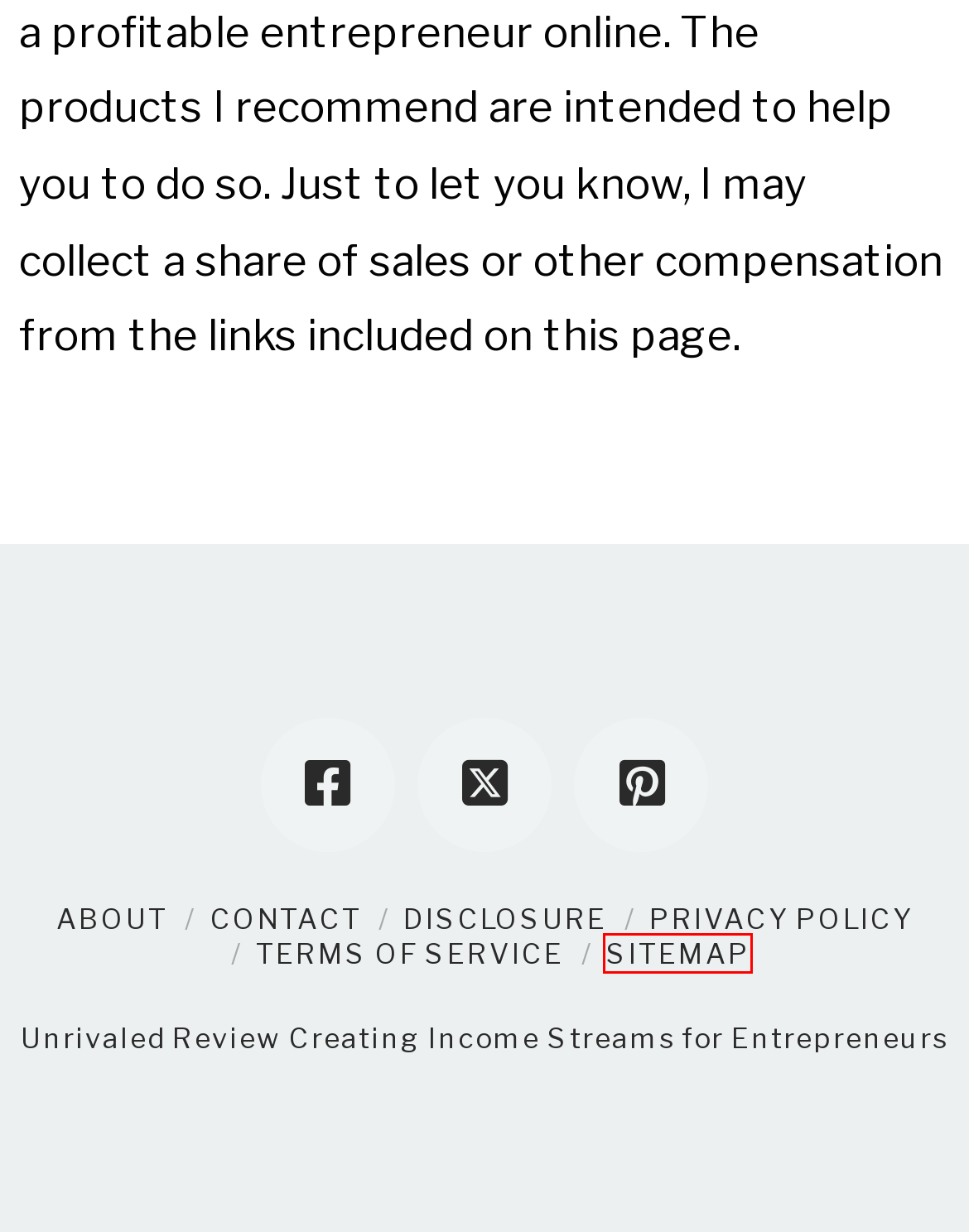You are presented with a screenshot of a webpage with a red bounding box. Select the webpage description that most closely matches the new webpage after clicking the element inside the red bounding box. The options are:
A. About Unrivaled Review: Your Home Of Online Product Reviews
B. Shopify Archives - Unrivaled Review
C. Privacy Policy: Unrivaled Review
D. Contact - Unrivaled Review
E. Disclosure - Unrivaled Review
F. Terms of Service - Unrivaled Review
G. Unrivaled Review
H. Sitemap - Unrivaled Review

H